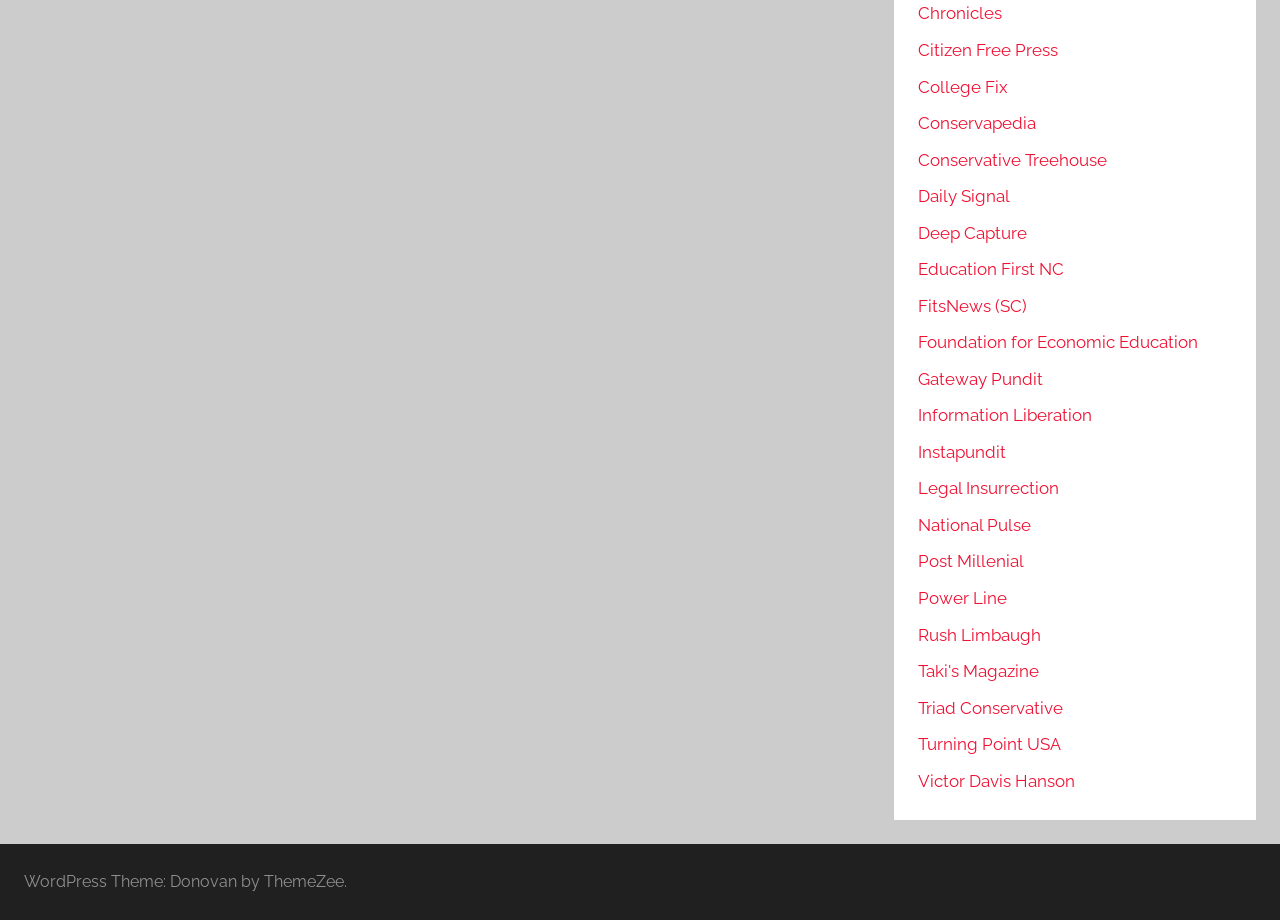Pinpoint the bounding box coordinates of the clickable area needed to execute the instruction: "explore Turning Point USA". The coordinates should be specified as four float numbers between 0 and 1, i.e., [left, top, right, bottom].

[0.717, 0.798, 0.829, 0.82]